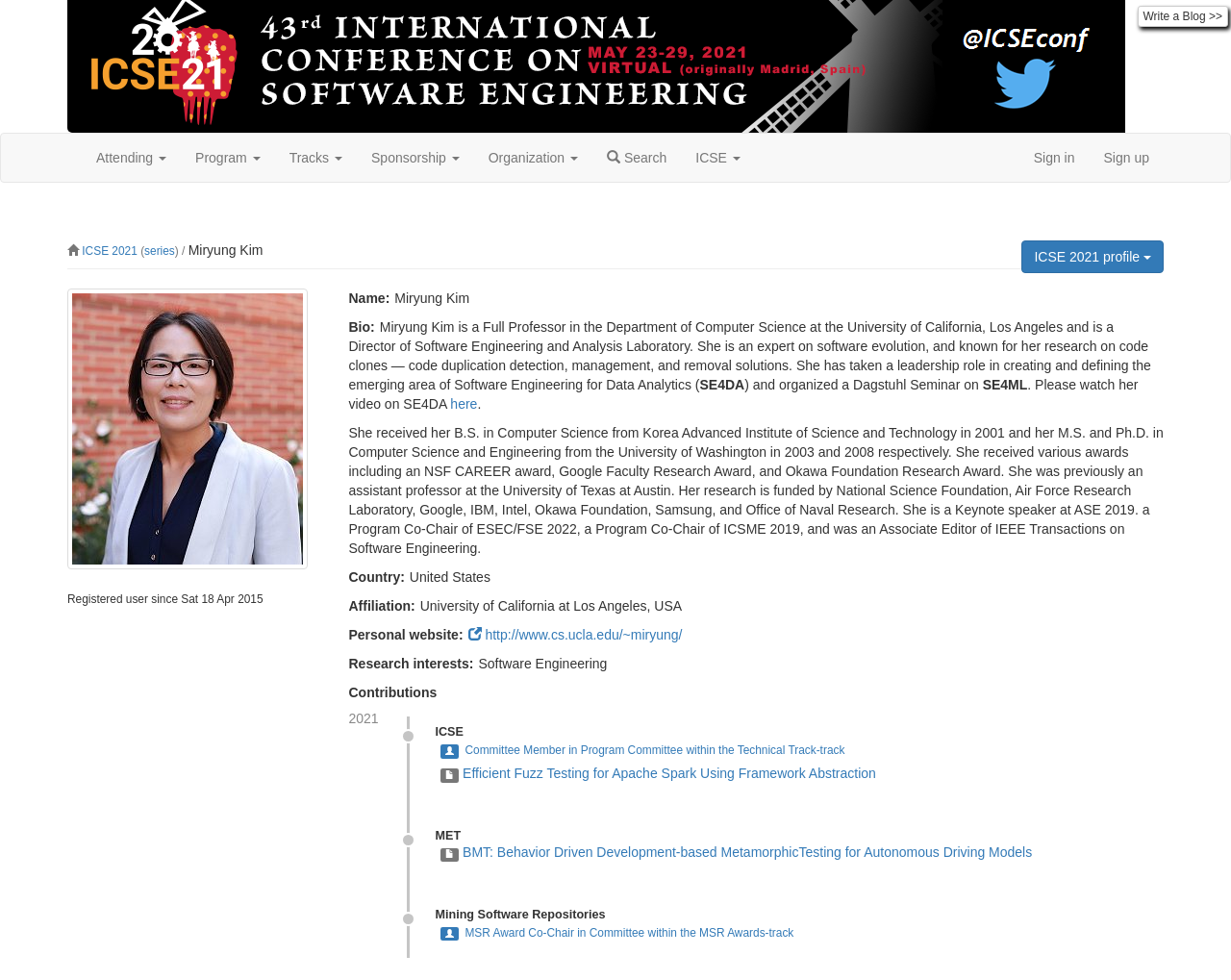Analyze the image and answer the question with as much detail as possible: 
How many contributions are listed on the page?

I found the answer by looking at the contributions section, where I saw three links 'Committee Member in Program Committee within the Technical Track-track', 'Efficient Fuzz Testing for Apache Spark Using Framework Abstraction', and 'BMT: Behavior Driven Development-based MetamorphicTesting for Autonomous Driving Models'. This suggests that there are three contributions listed on the page.